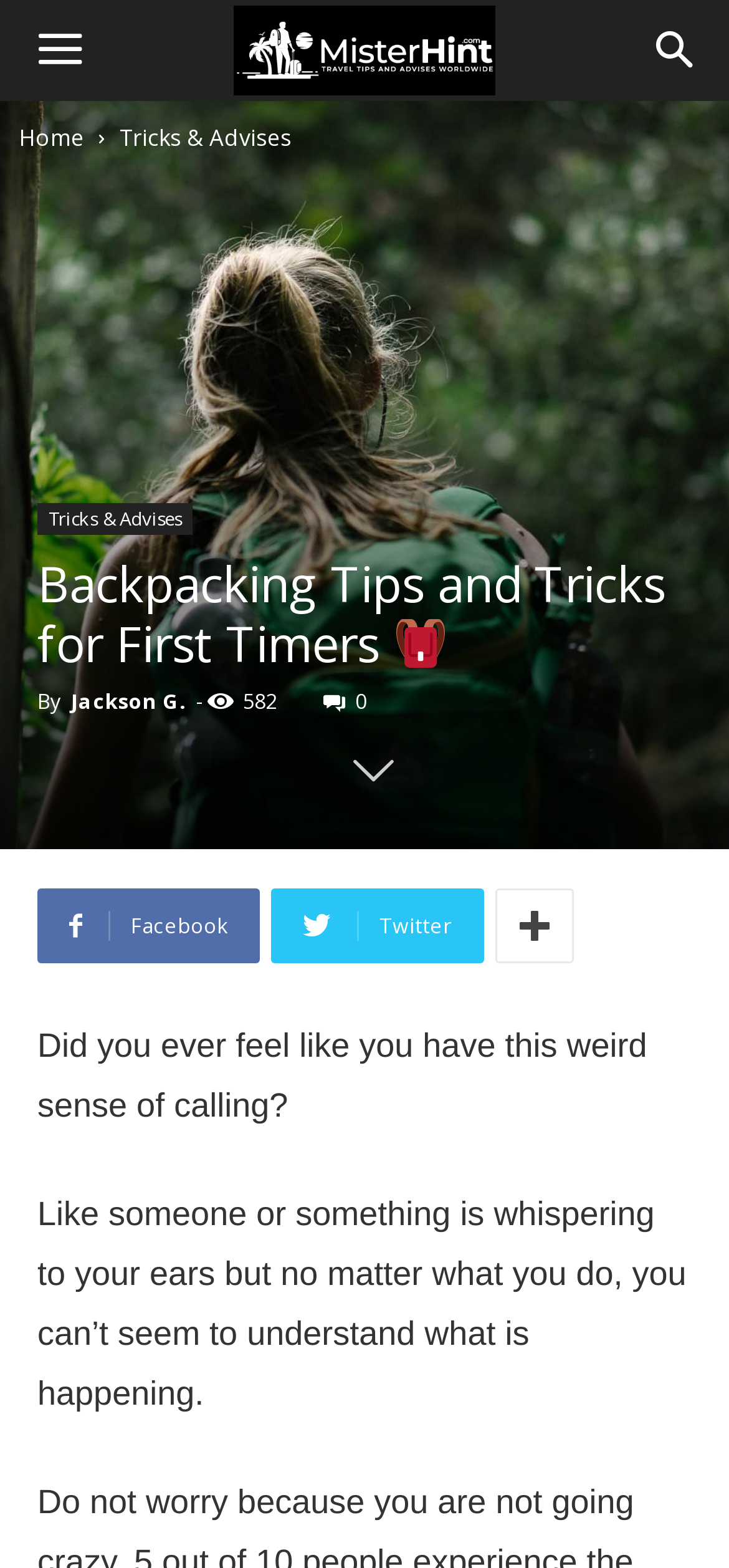Answer the following query concisely with a single word or phrase:
Is there a search function on the webpage?

No